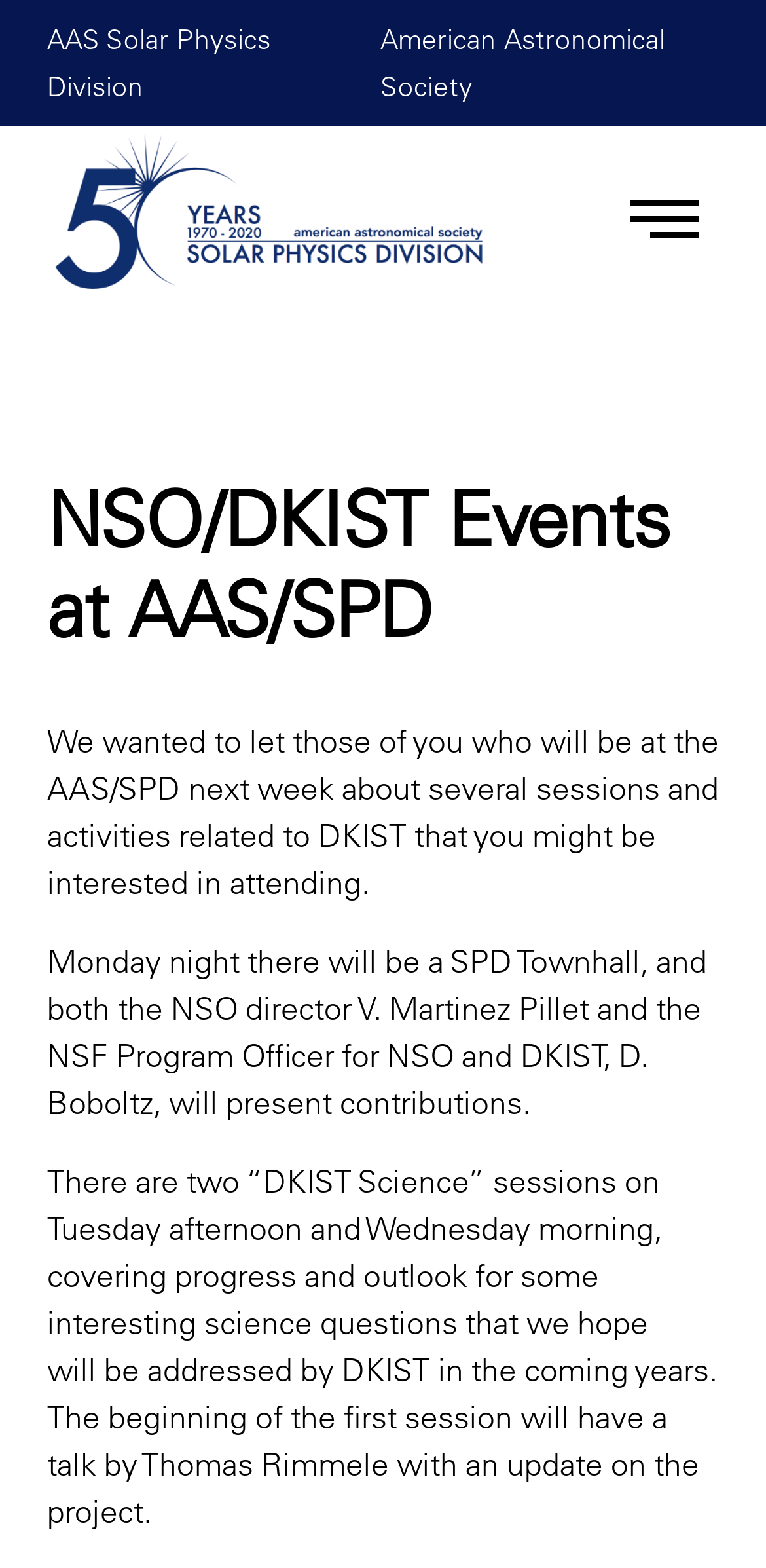Please use the details from the image to answer the following question comprehensively:
What is the topic of the talk by Thomas Rimmele?

The webpage mentions that Thomas Rimmele will give a talk at the beginning of the first 'DKIST Science' session, and the topic of the talk is an update on the project.